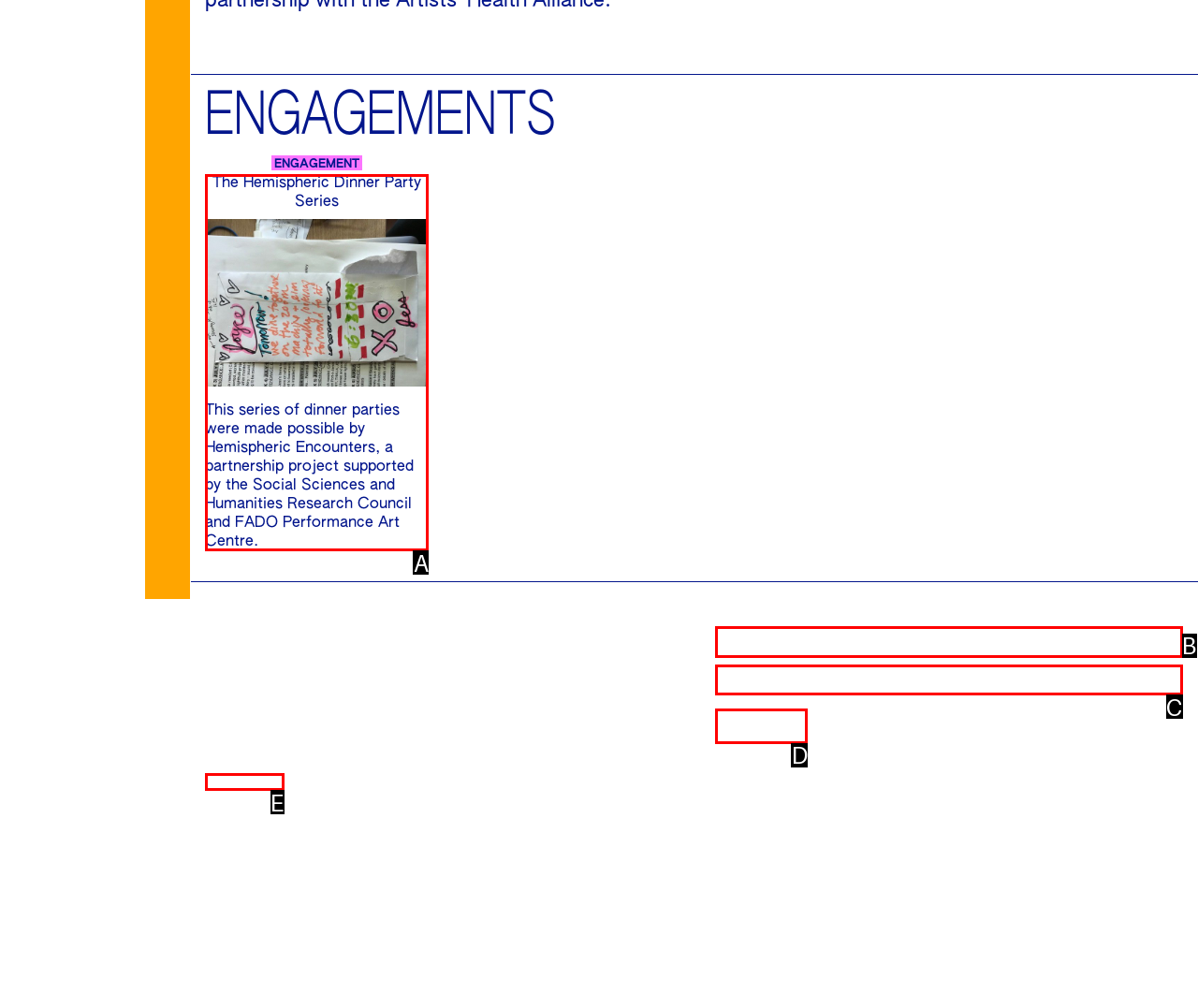Which option is described as follows: name="EMAIL" placeholder="Email"
Answer with the letter of the matching option directly.

C